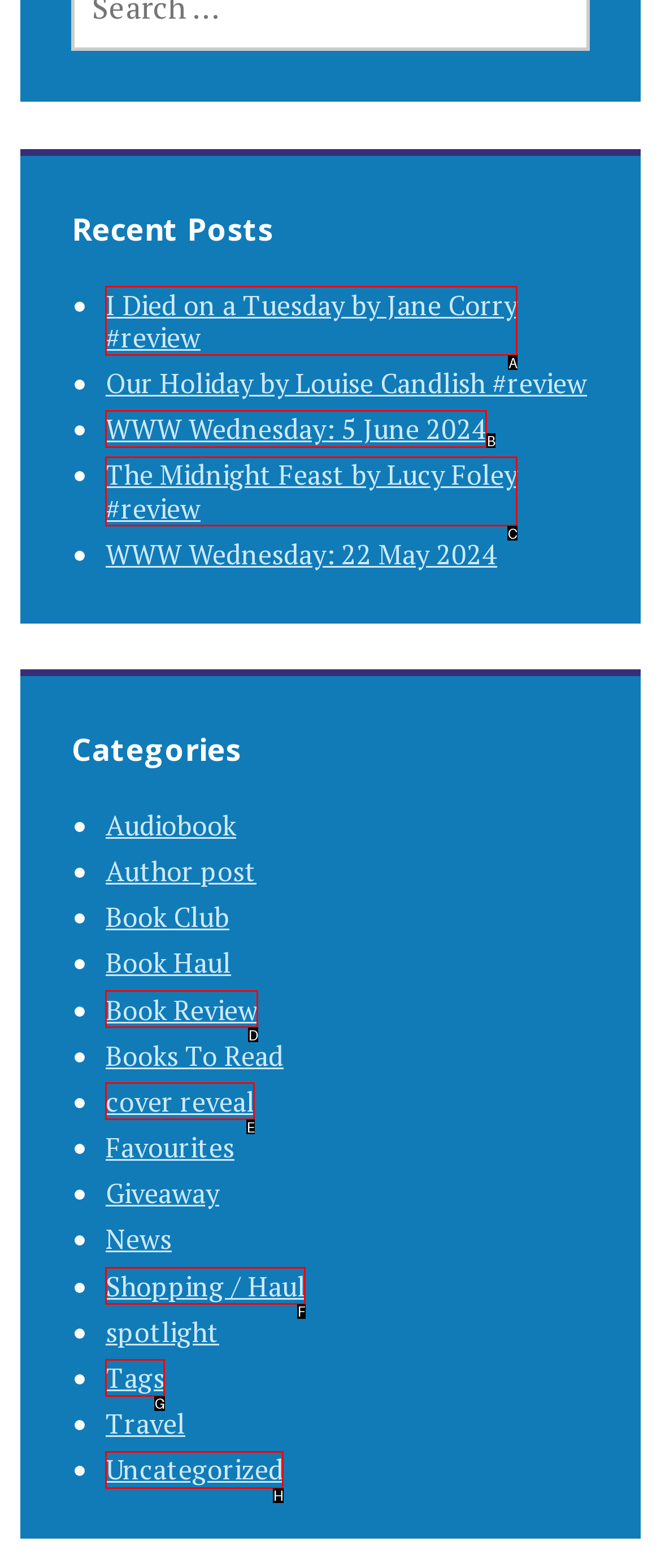From the given choices, indicate the option that best matches: Book Review
State the letter of the chosen option directly.

D